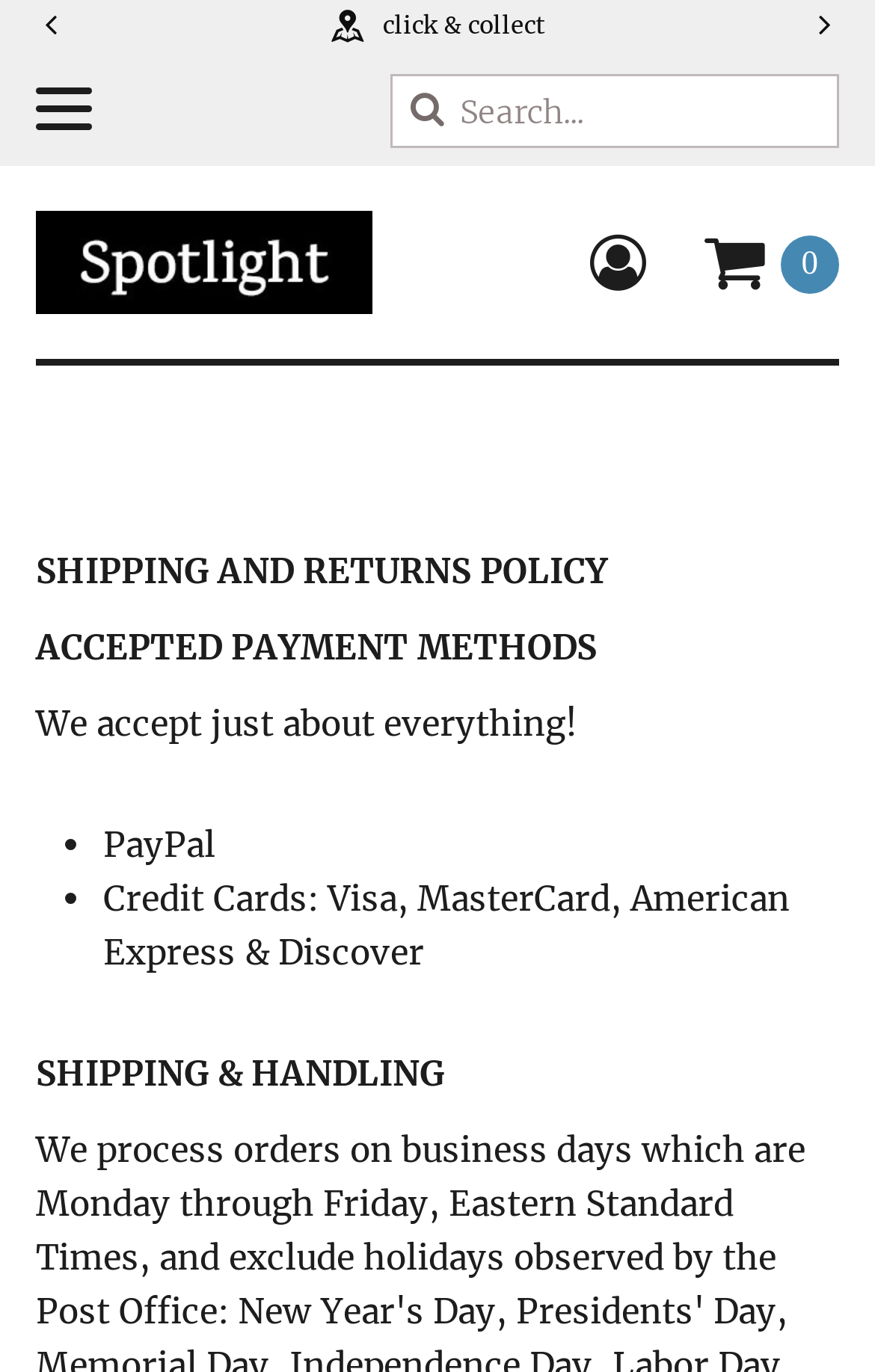Given the element description aria-label="Next slide", identify the bounding box coordinates for the UI element on the webpage screenshot. The format should be (top-left x, top-left y, bottom-right x, bottom-right y), with values between 0 and 1.

[0.872, 0.0, 1.0, 0.039]